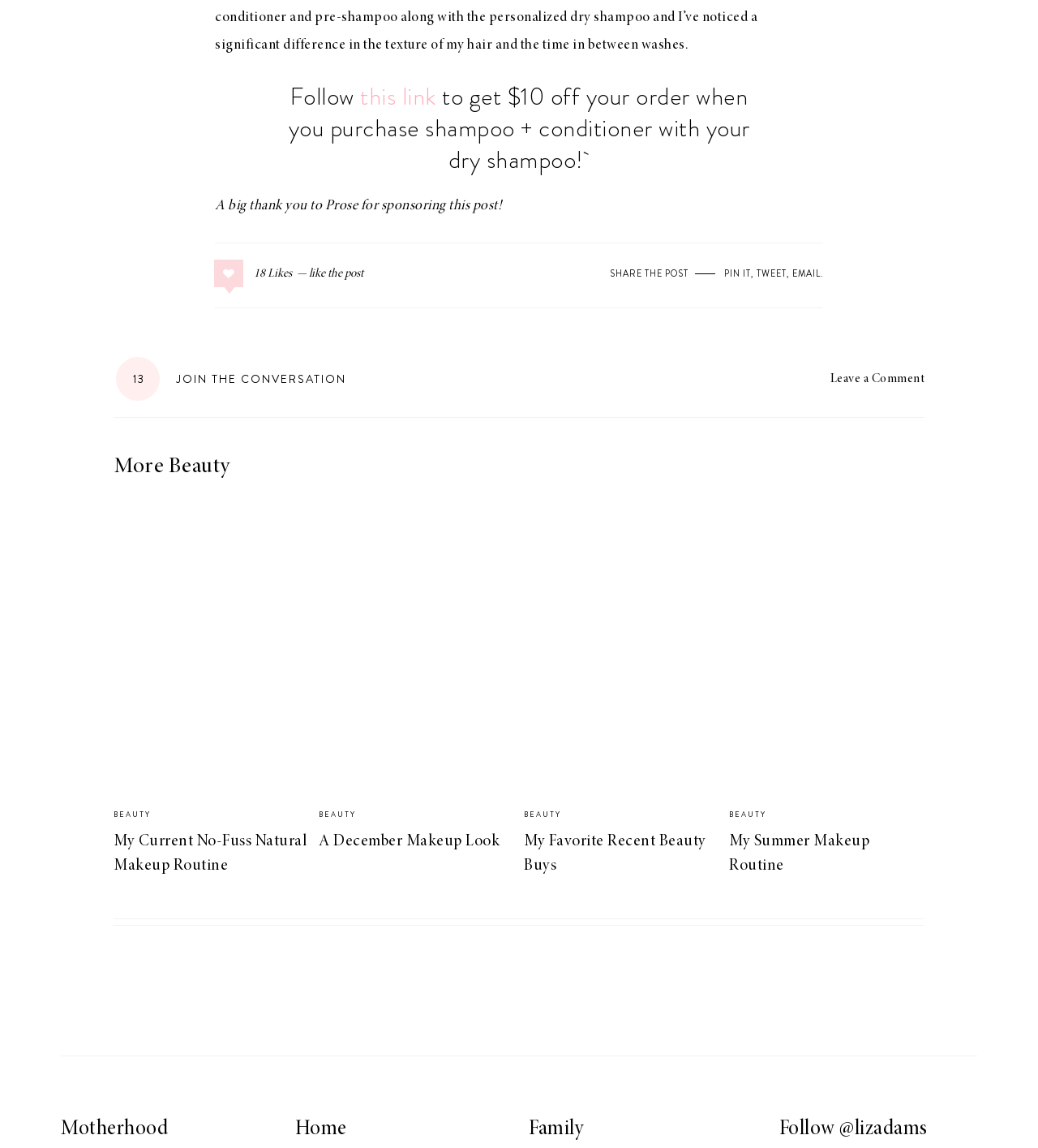Answer the question briefly using a single word or phrase: 
How many sections are there in the footer?

3